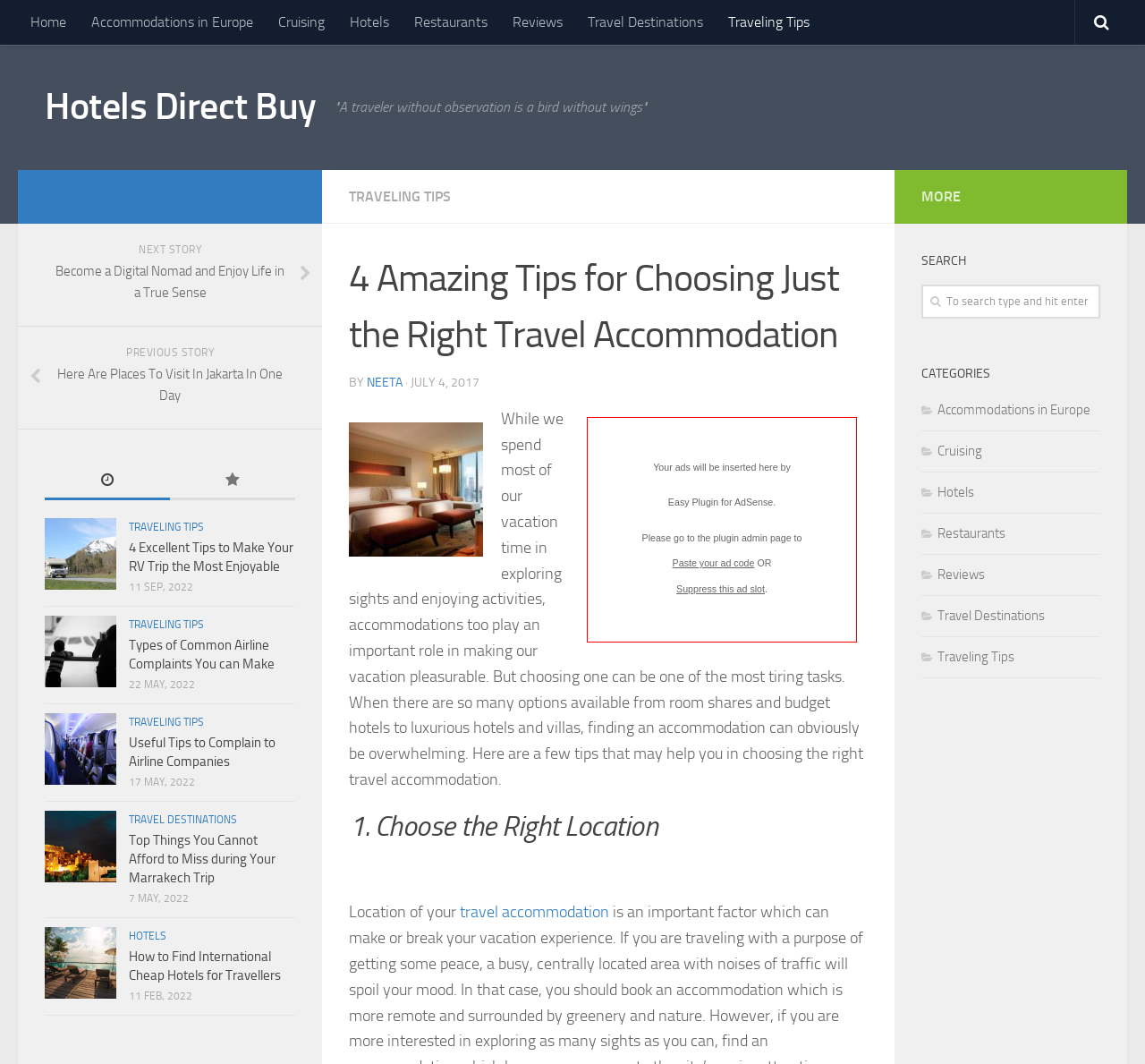Determine the main text heading of the webpage and provide its content.

4 Amazing Tips for Choosing Just the Right Travel Accommodation